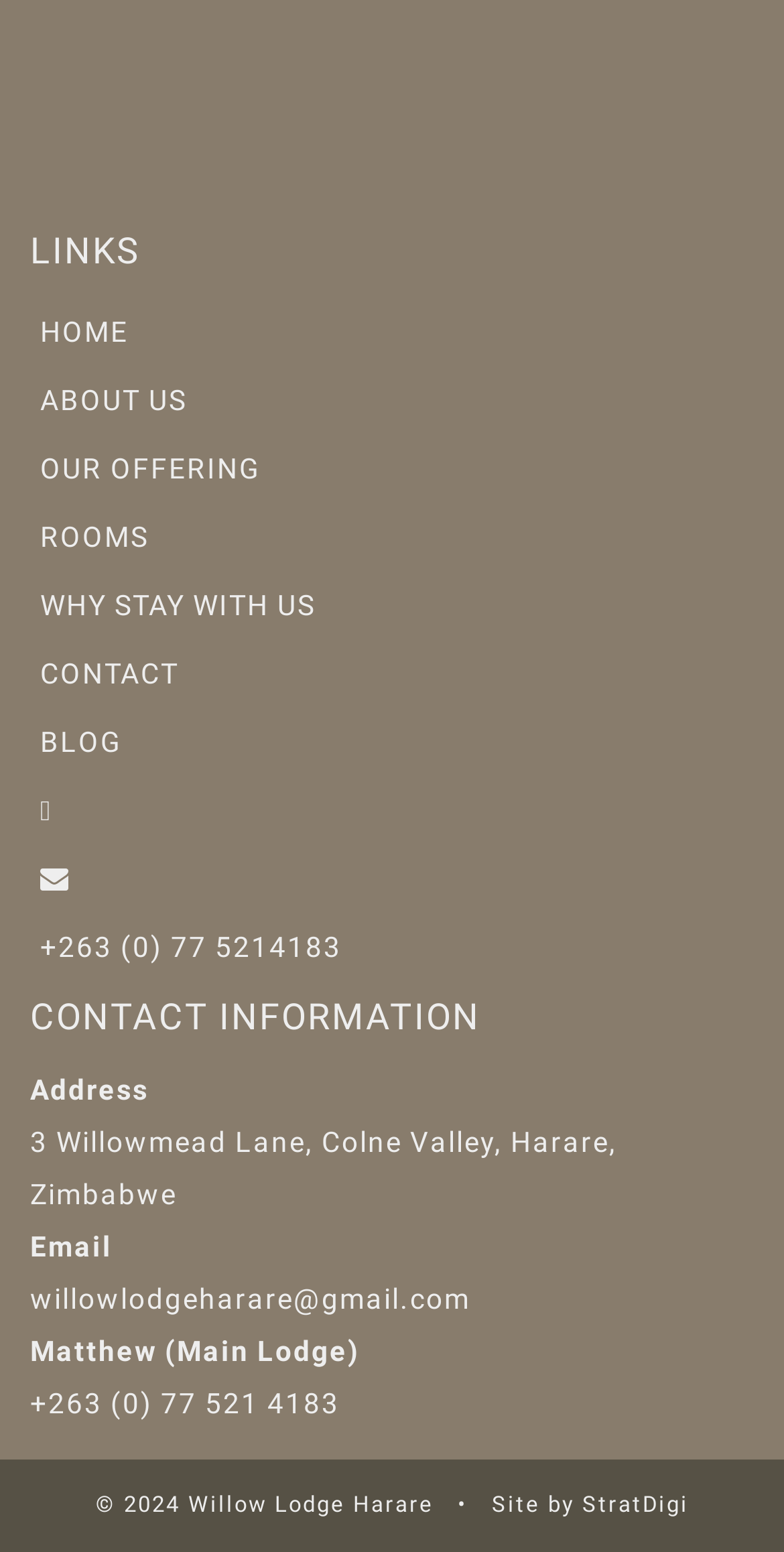Using the details from the image, please elaborate on the following question: What is the address of Willow Lodge Harare?

I looked for the 'Address' label and found the corresponding text, which is '3 Willowmead Lane, Colne Valley, Harare, Zimbabwe'.